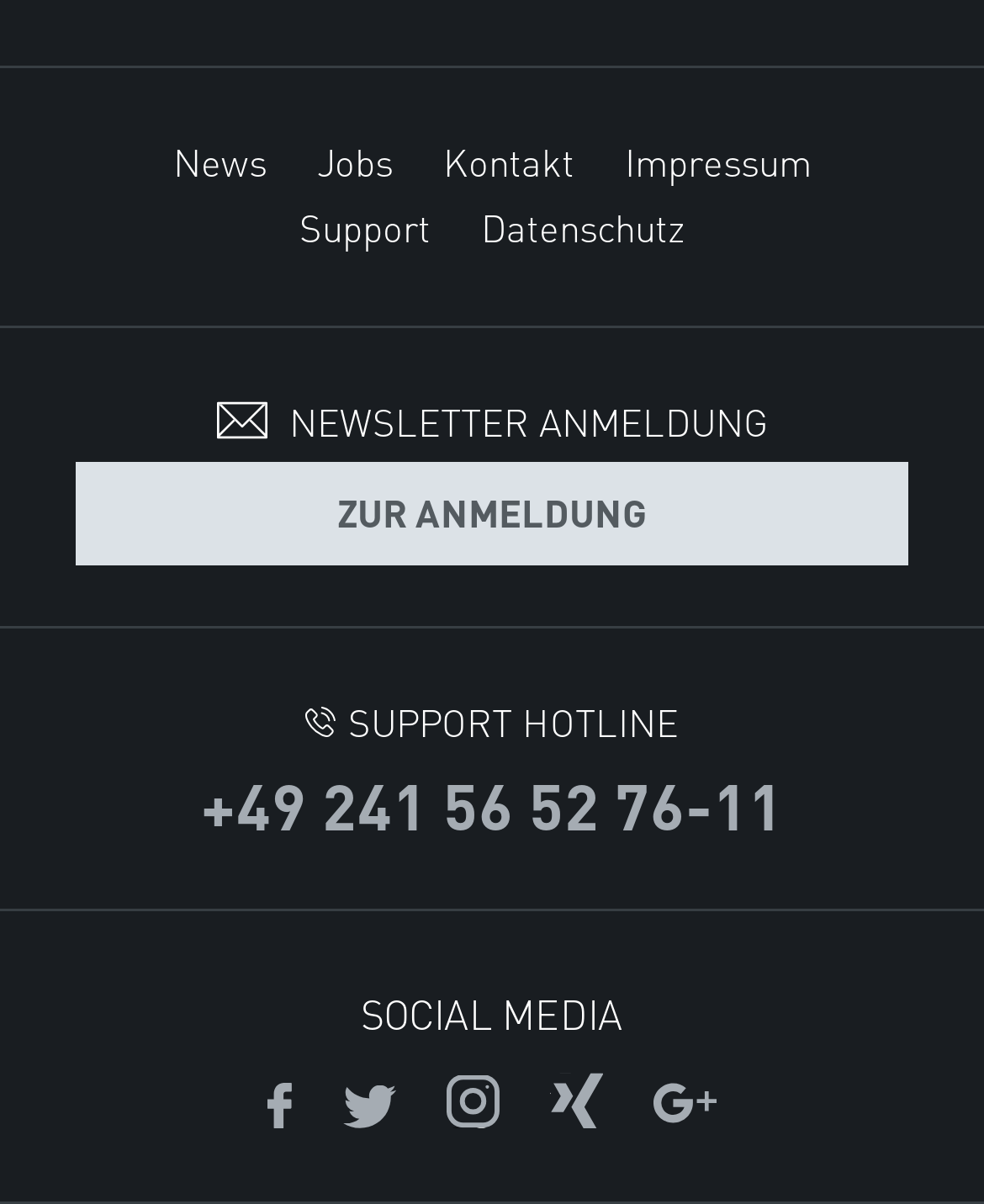Predict the bounding box coordinates of the area that should be clicked to accomplish the following instruction: "call support hotline". The bounding box coordinates should consist of four float numbers between 0 and 1, i.e., [left, top, right, bottom].

[0.204, 0.628, 0.796, 0.703]